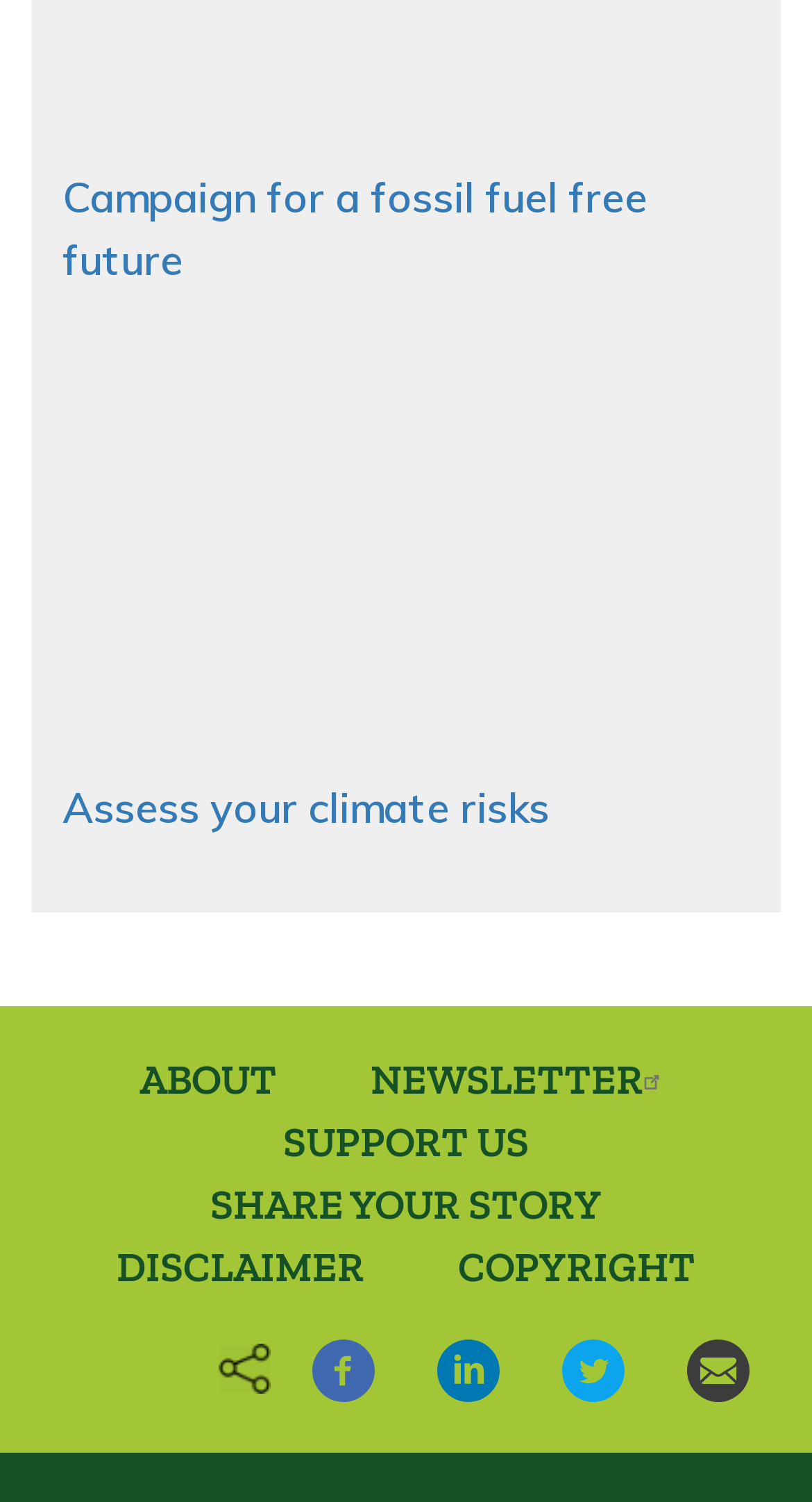What is the position of the image of Four Climates?
Based on the image content, provide your answer in one word or a short phrase.

Above the Assess your climate risks link